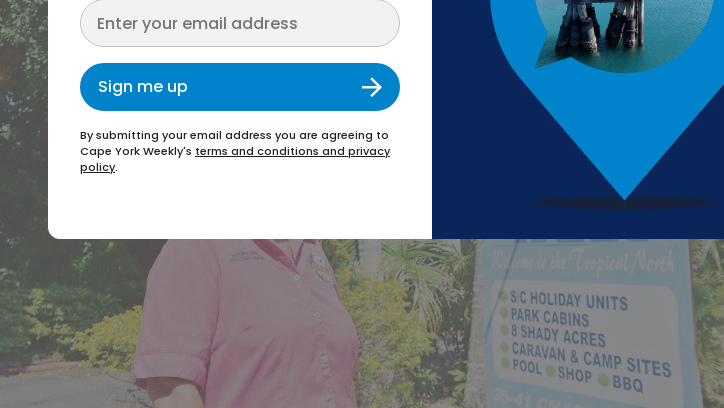What is the park's commitment to?
Based on the image, answer the question with as much detail as possible.

The juxtaposition of the staff member and the advertisement underscores the park’s commitment to hospitality and community engagement, making it a favored destination for travelers in Queensland's Tropical North.